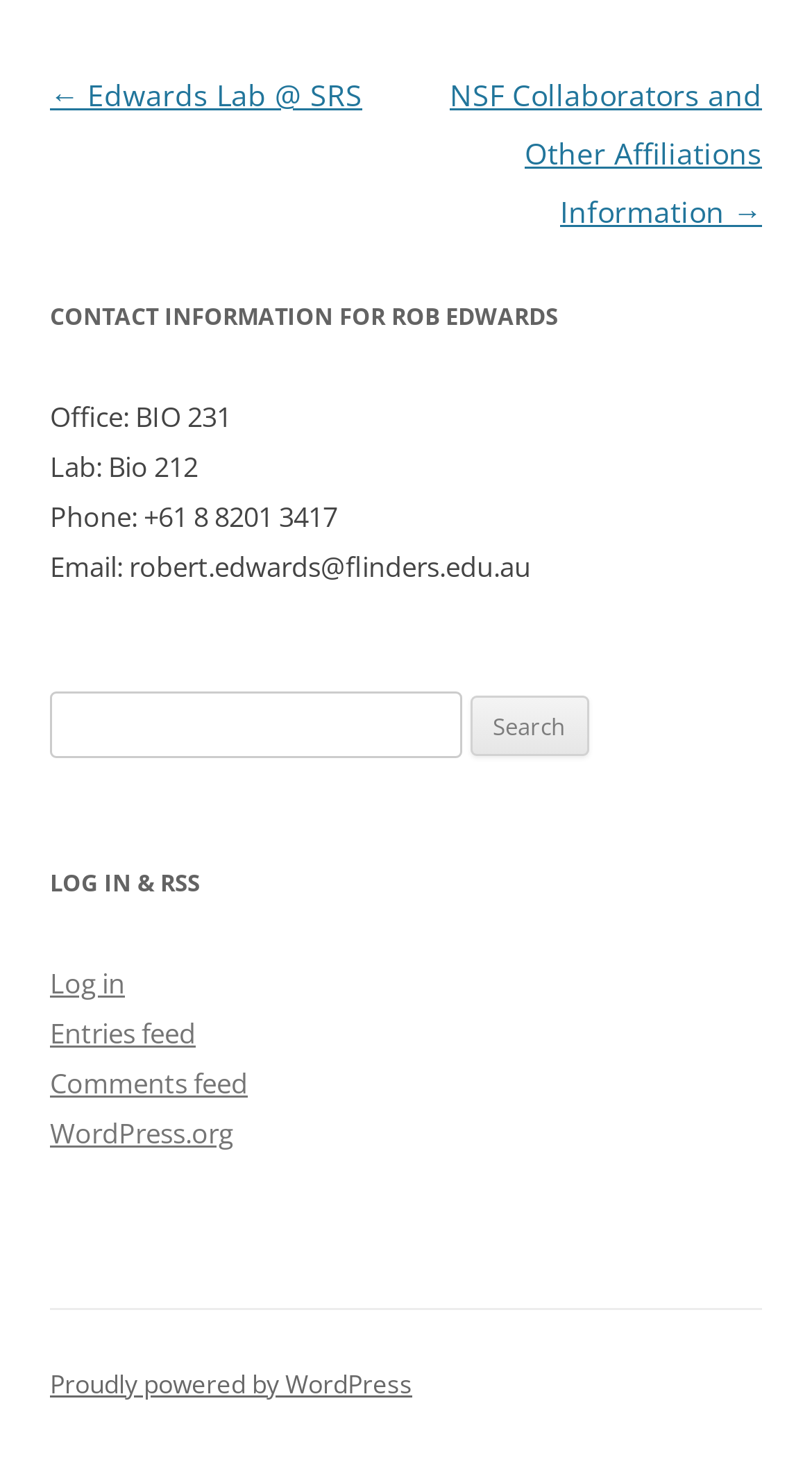Please identify the bounding box coordinates of the area that needs to be clicked to follow this instruction: "login to the website".

None